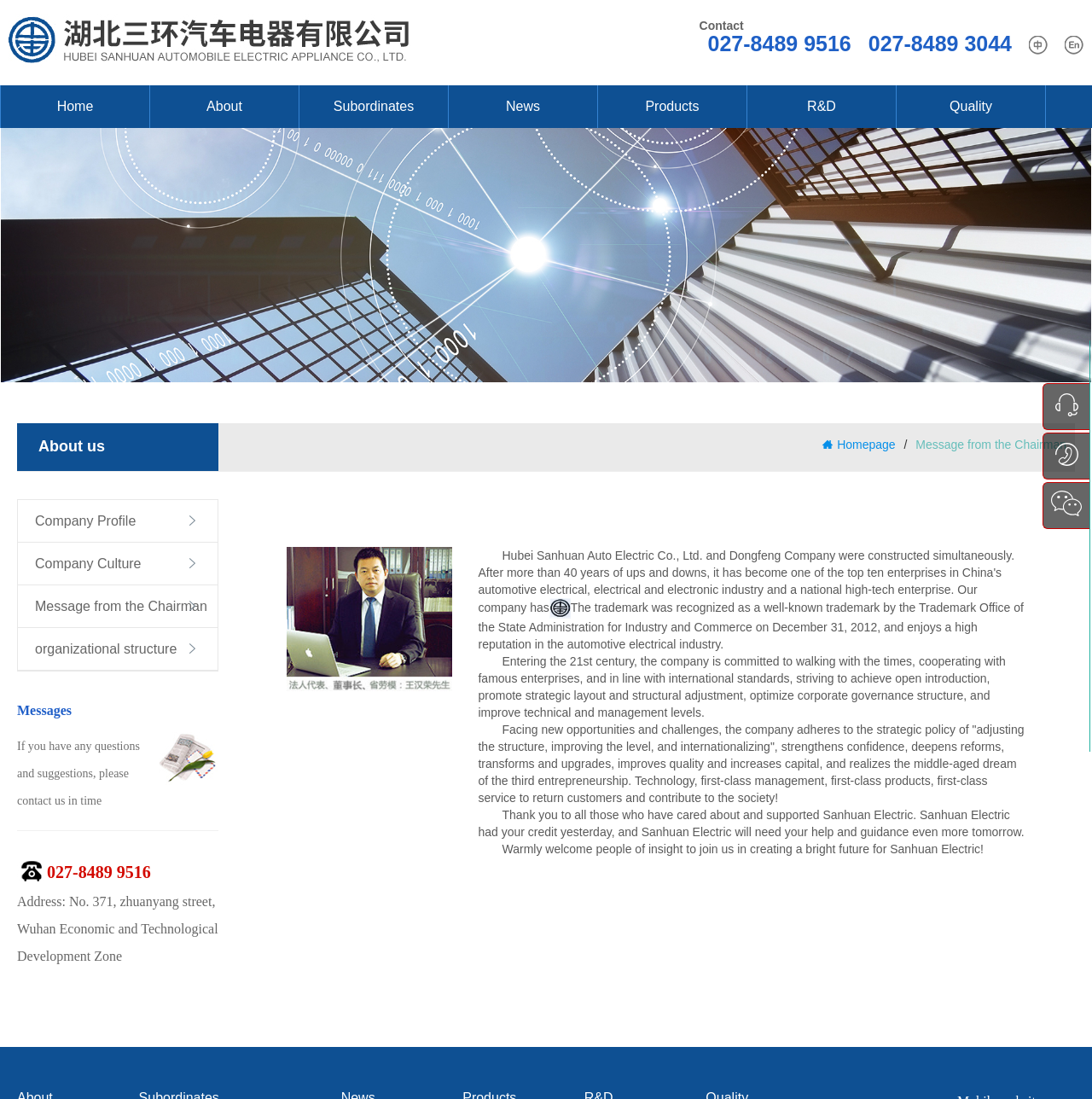Given the description "organizational structure", determine the bounding box of the corresponding UI element.

[0.032, 0.571, 0.199, 0.61]